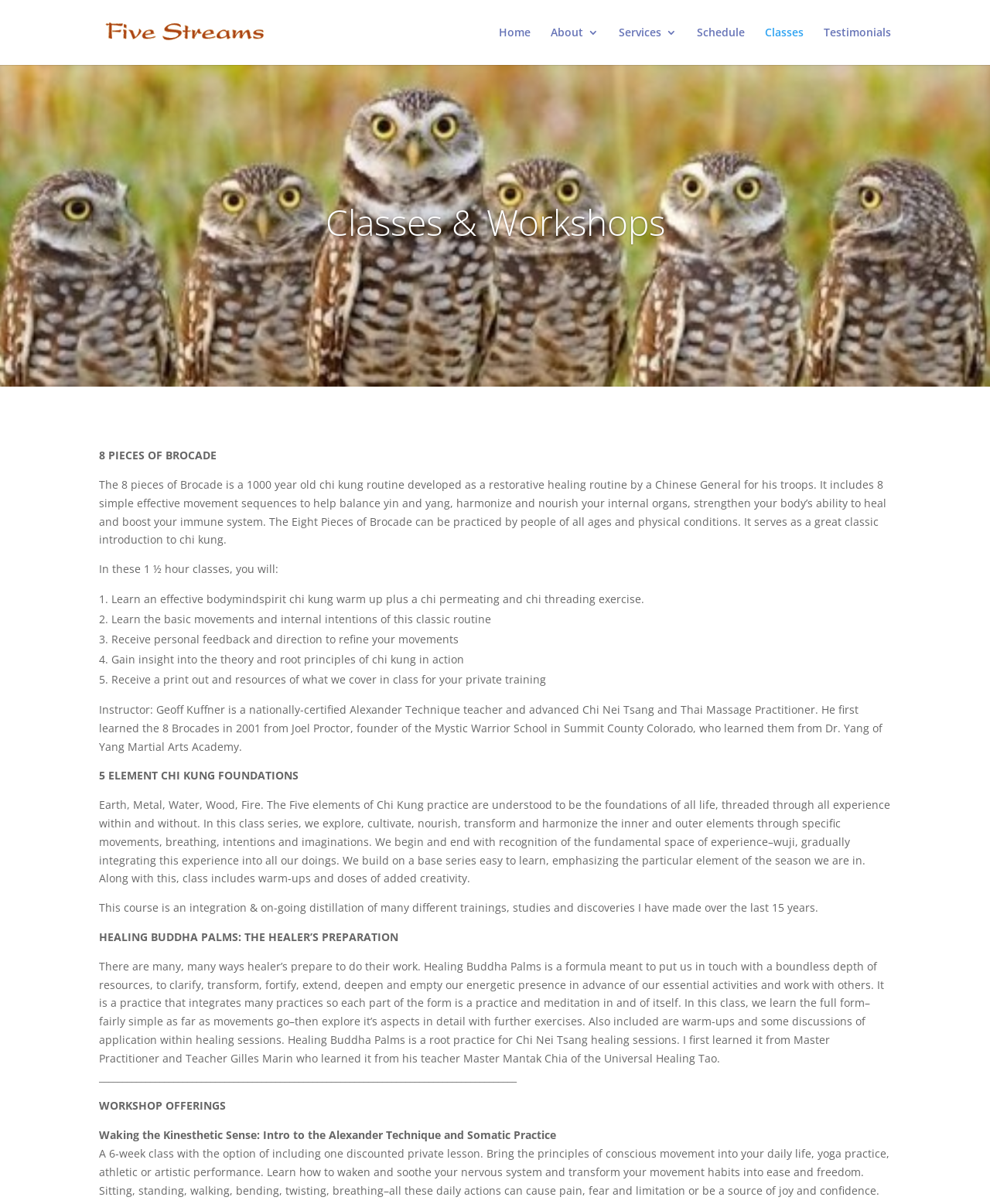Provide the bounding box coordinates of the HTML element described by the text: "alt="Five Streams NYC"". The coordinates should be in the format [left, top, right, bottom] with values between 0 and 1.

[0.103, 0.02, 0.275, 0.032]